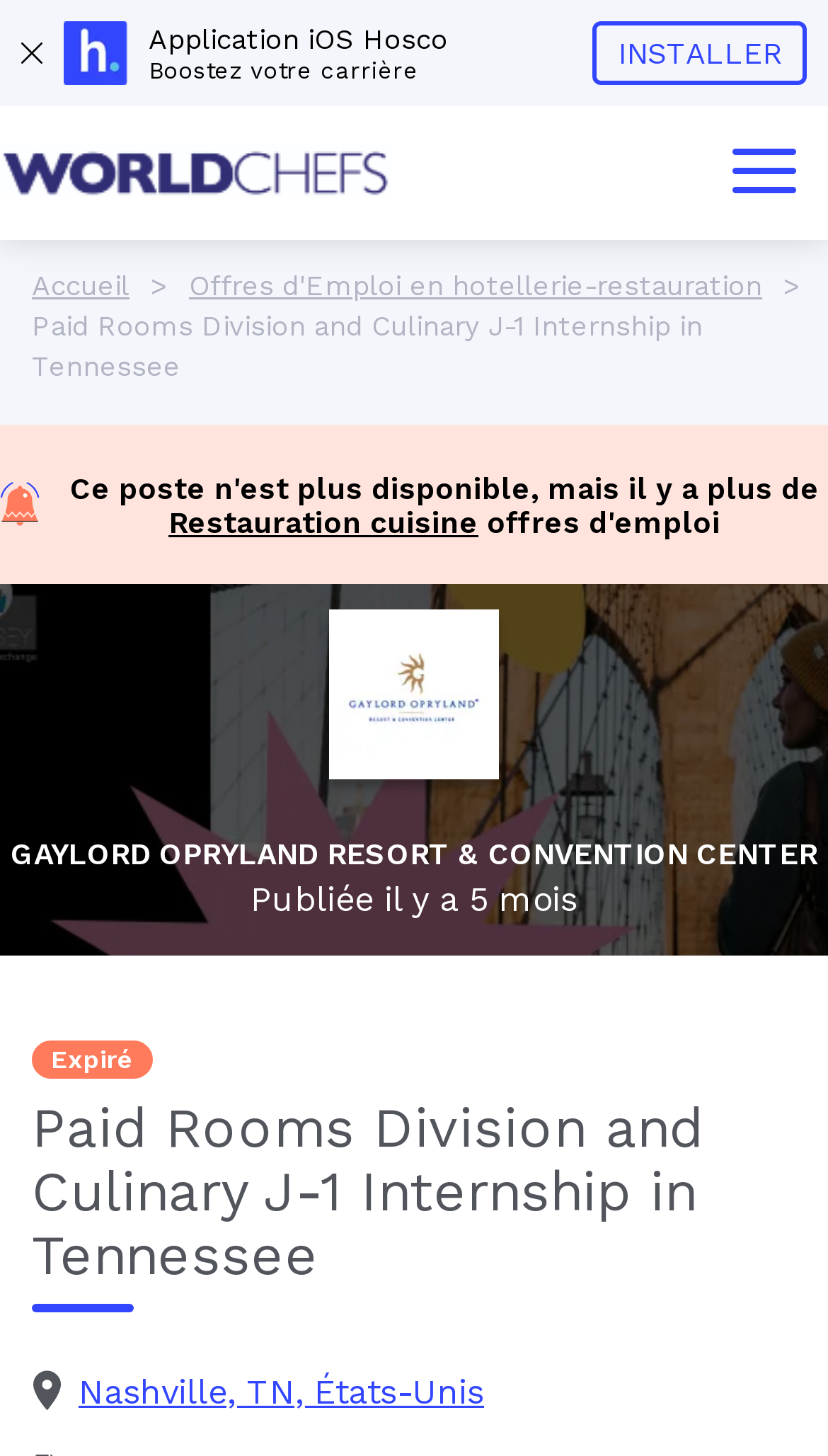What is the current status of the job posting?
Give a detailed response to the question by analyzing the screenshot.

I found the current status of the job posting by looking at the static text on the page, which says 'Expiré'. This means that the job posting has expired.